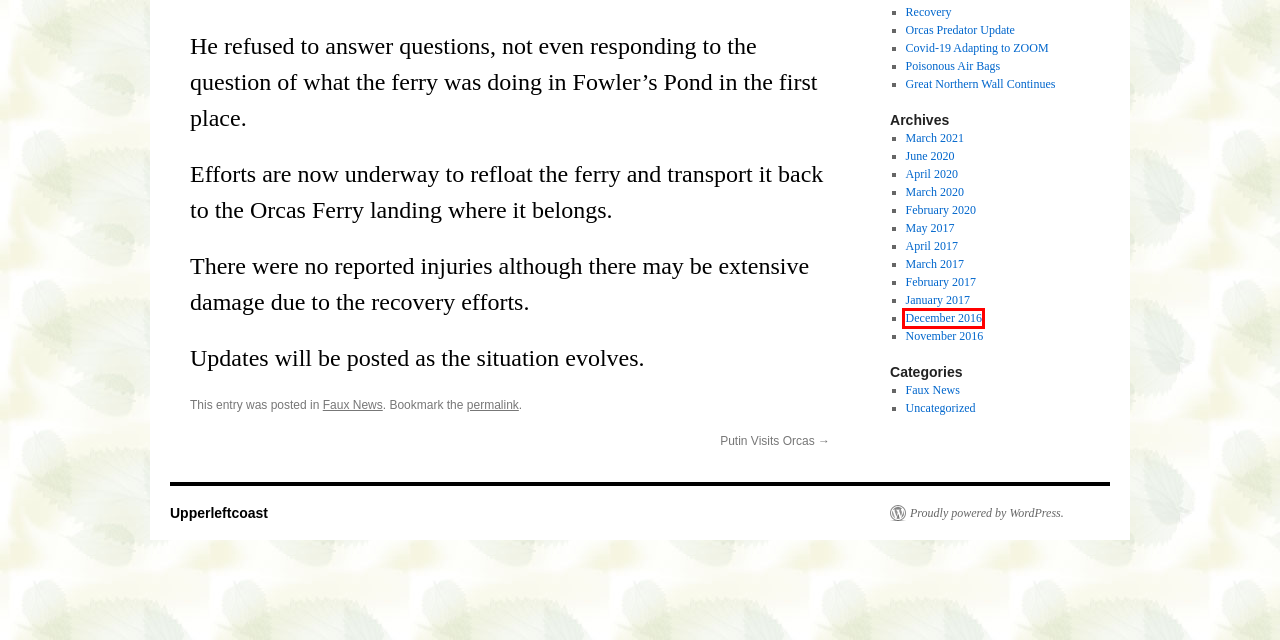You are provided with a screenshot of a webpage highlighting a UI element with a red bounding box. Choose the most suitable webpage description that matches the new page after clicking the element in the bounding box. Here are the candidates:
A. June | 2020 | Upperleftcoast
B. Recovery | Upperleftcoast
C. December | 2016 | Upperleftcoast
D. Poisonous Air Bags | Upperleftcoast
E. May | 2017 | Upperleftcoast
F. Great Northern Wall Continues | Upperleftcoast
G. January | 2017 | Upperleftcoast
H. April | 2017 | Upperleftcoast

C